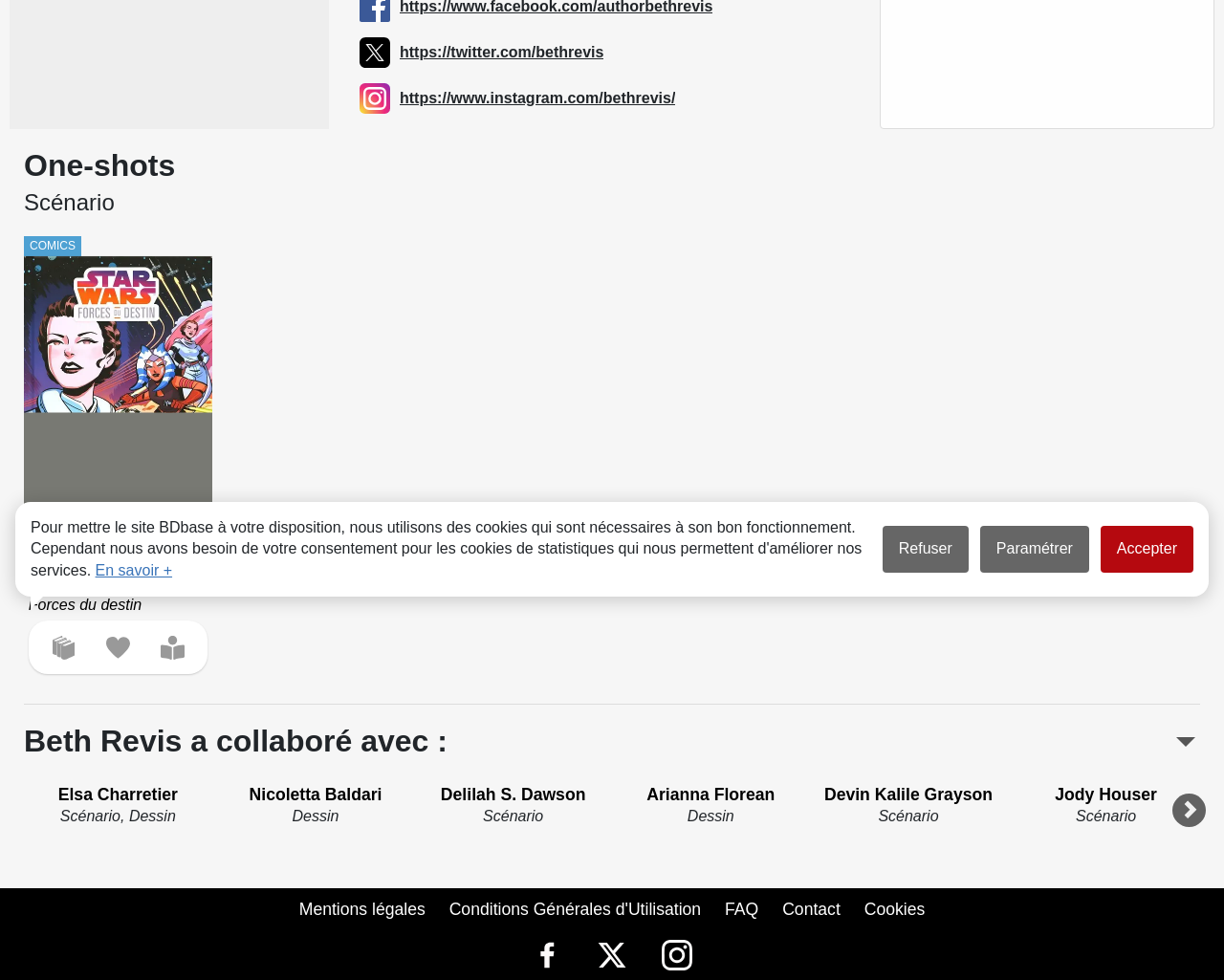Using the webpage screenshot, find the UI element described by Devin Kalile Grayson. Provide the bounding box coordinates in the format (top-left x, top-left y, bottom-right x, bottom-right y), ensuring all values are floating point numbers between 0 and 1.

[0.673, 0.801, 0.811, 0.82]